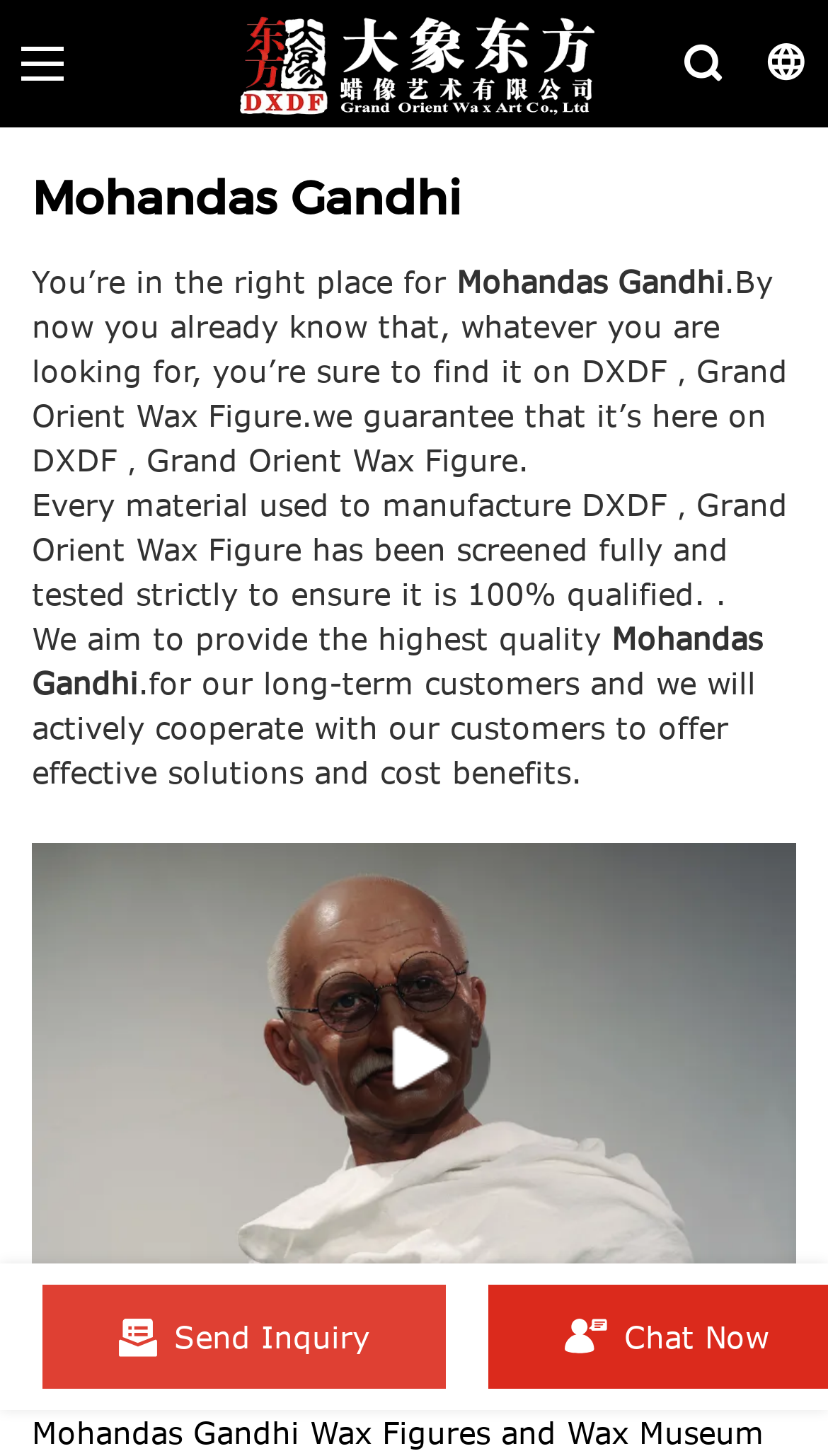What is the name of the wax figure?
Please respond to the question with a detailed and thorough explanation.

The name of the wax figure can be found in the heading element 'Mohandas Gandhi' and also in the StaticText element 'Mohandas Gandhi' which suggests that the wax figure is of Mohandas Gandhi.